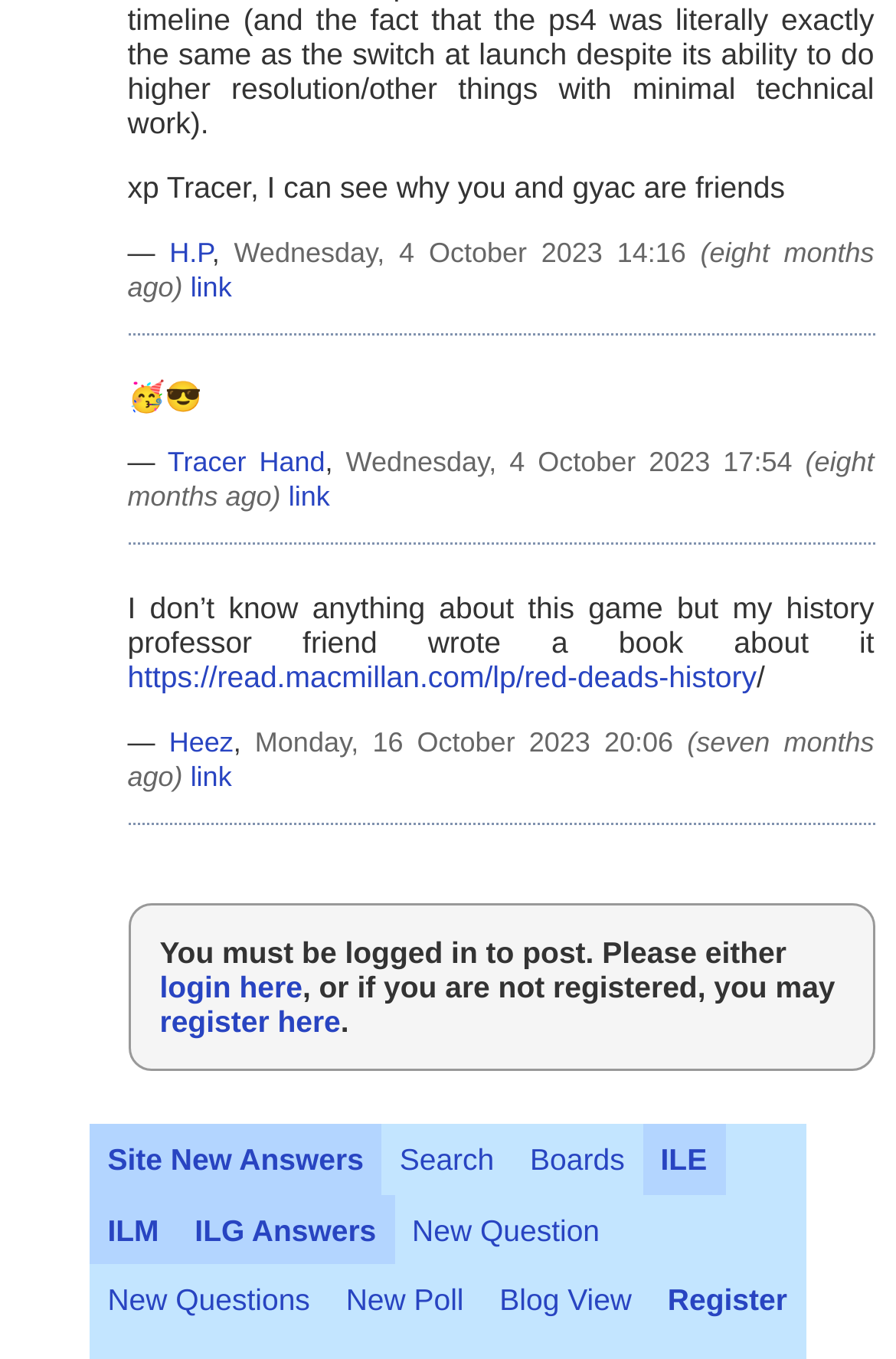Locate and provide the bounding box coordinates for the HTML element that matches this description: "H.P".

[0.189, 0.174, 0.236, 0.197]